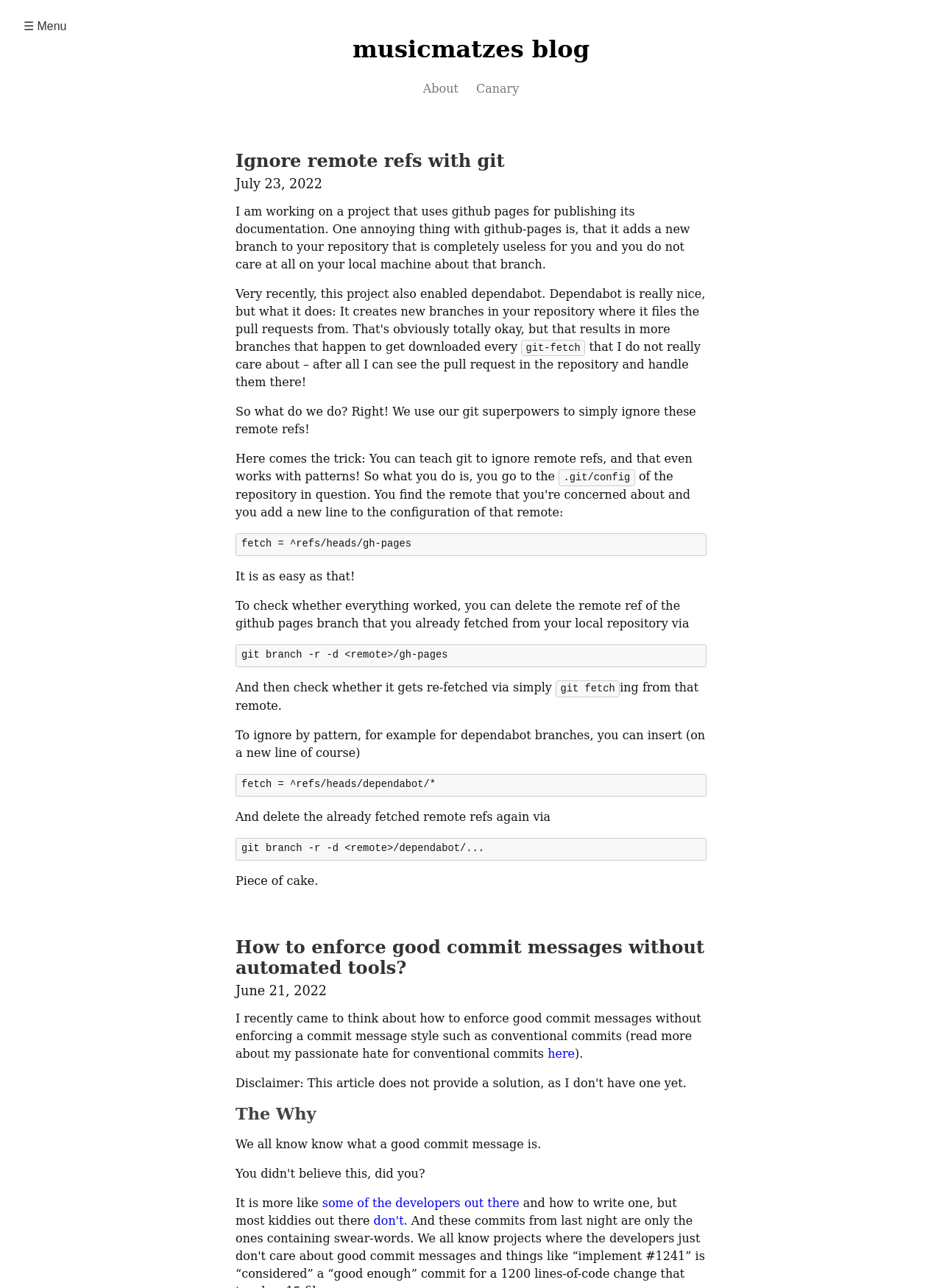Craft a detailed narrative of the webpage's structure and content.

This webpage is a blog titled "musicmatzes blog". At the top left corner, there is a menu link denoted by "☰ Menu". Below it, the blog title "musicmatzes blog" is displayed as a heading. To the right of the title, there are three links: "About", "Canary", and another "musicmatzes blog" link.

The main content of the webpage is an article section that occupies most of the page. It contains two blog posts. The first post is titled "Ignore remote refs with git" and has a publication date of "July 23, 2022". The post discusses how to ignore remote refs with git and provides instructions on how to do so. The text is divided into several paragraphs, with some code snippets and links embedded within.

The second post is titled "How to enforce good commit messages without automated tools?" and has a publication date of "June 21, 2022". This post talks about the importance of good commit messages and how to enforce them without using automated tools. The post is also divided into several paragraphs, with links and a heading titled "The Why" within the text.

In terms of layout, the webpage has a clean and simple design, with a focus on the article content. The menu and title are positioned at the top, while the article section takes up most of the page. The text is organized into paragraphs, headings, and links, making it easy to read and follow.